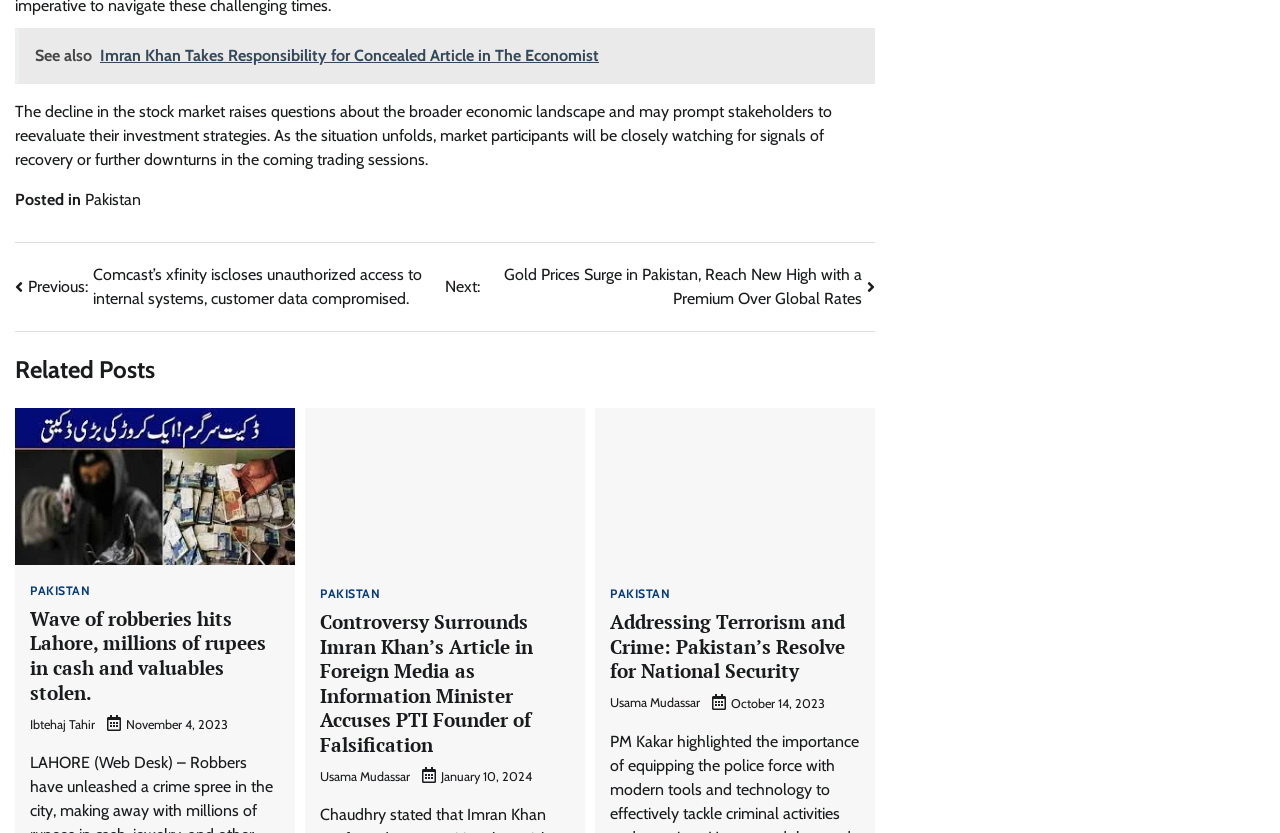Determine the bounding box of the UI component based on this description: "Ibtehaj Tahir". The bounding box coordinates should be four float values between 0 and 1, i.e., [left, top, right, bottom].

[0.023, 0.678, 0.074, 0.696]